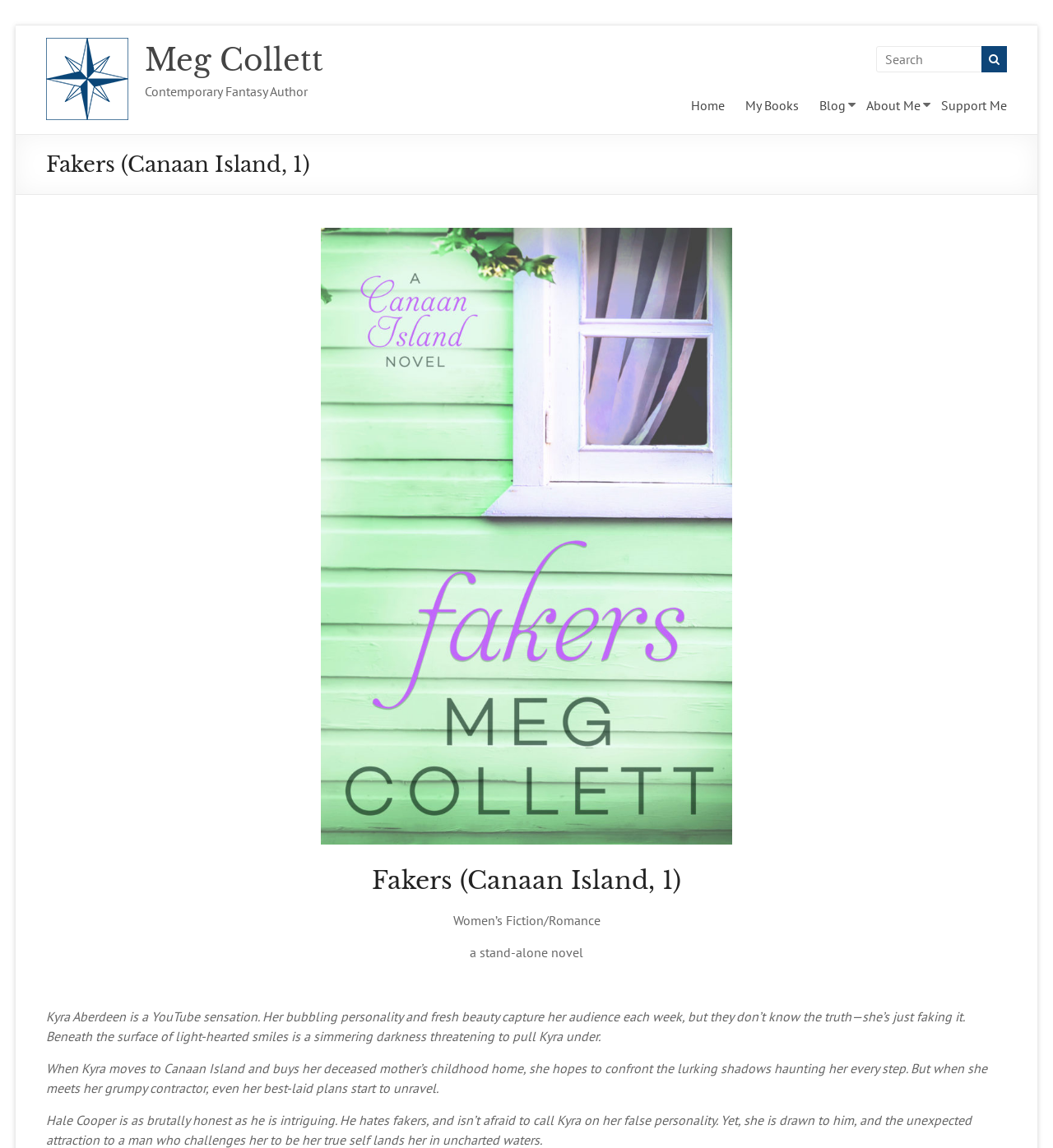Kindly respond to the following question with a single word or a brief phrase: 
What is the name of the main character in the book?

Kyra Aberdeen